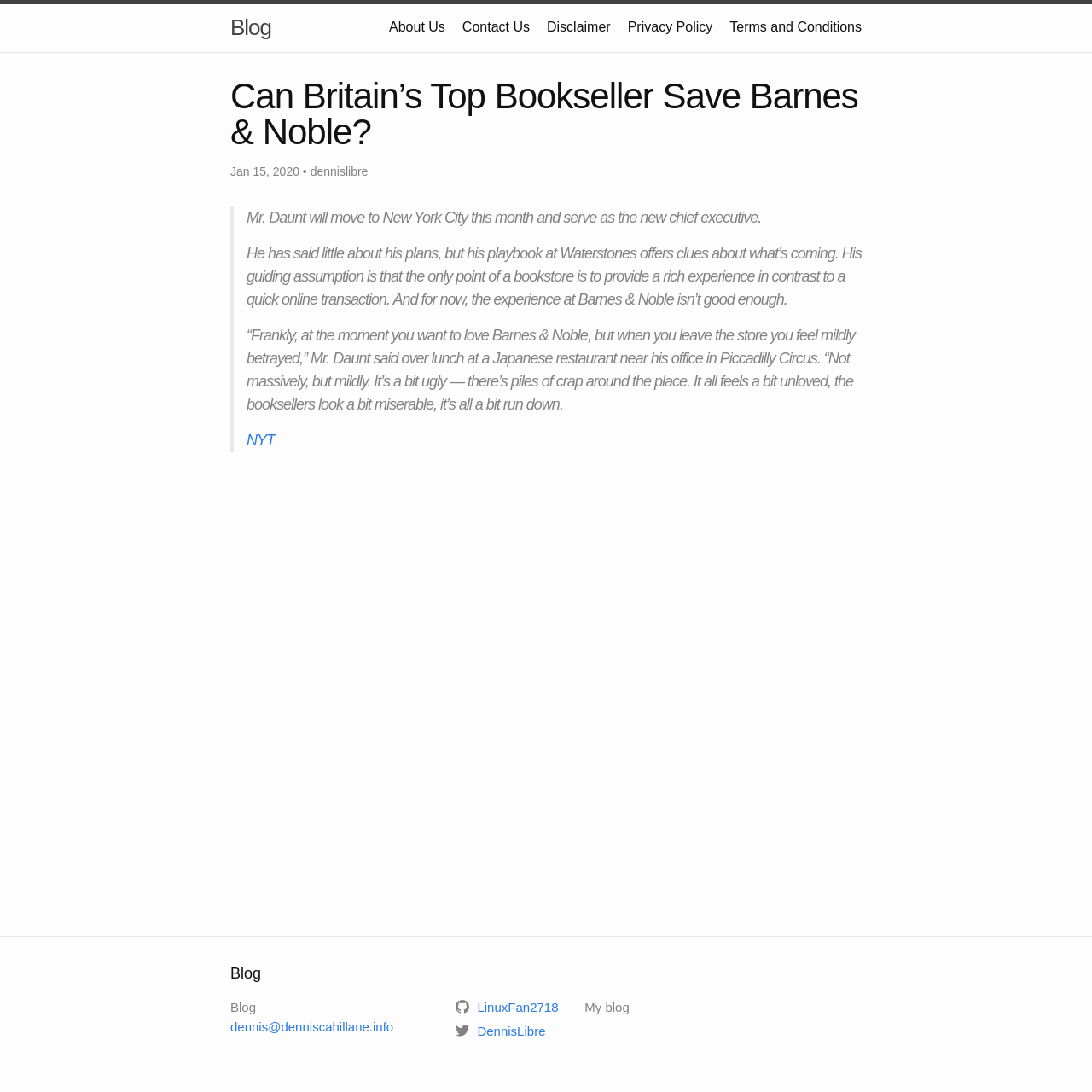Locate the bounding box coordinates of the element that should be clicked to fulfill the instruction: "Click on the 'NEWS' link".

None